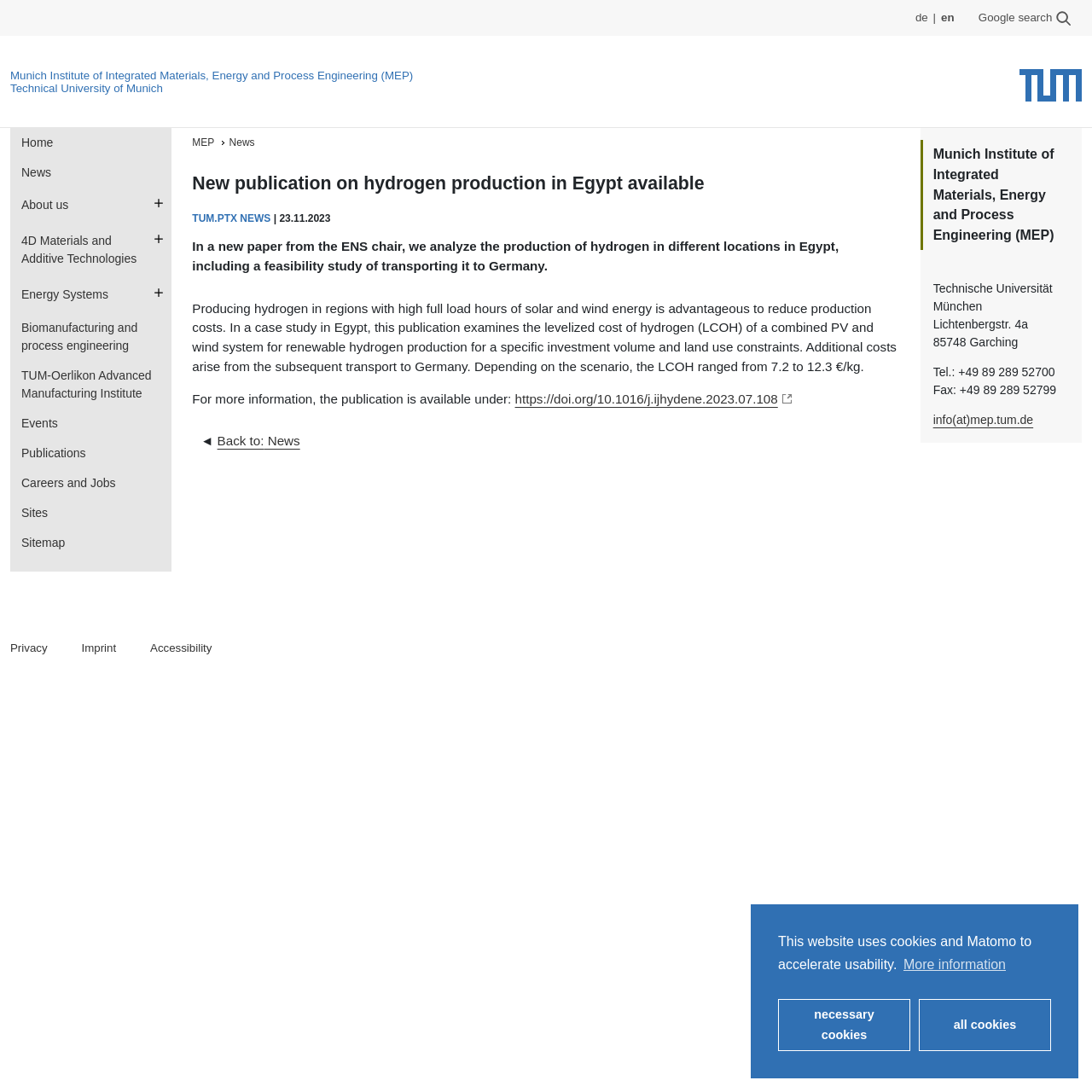What is the purpose of the publication?
Examine the image and give a concise answer in one word or a short phrase.

To analyze the production of hydrogen in Egypt